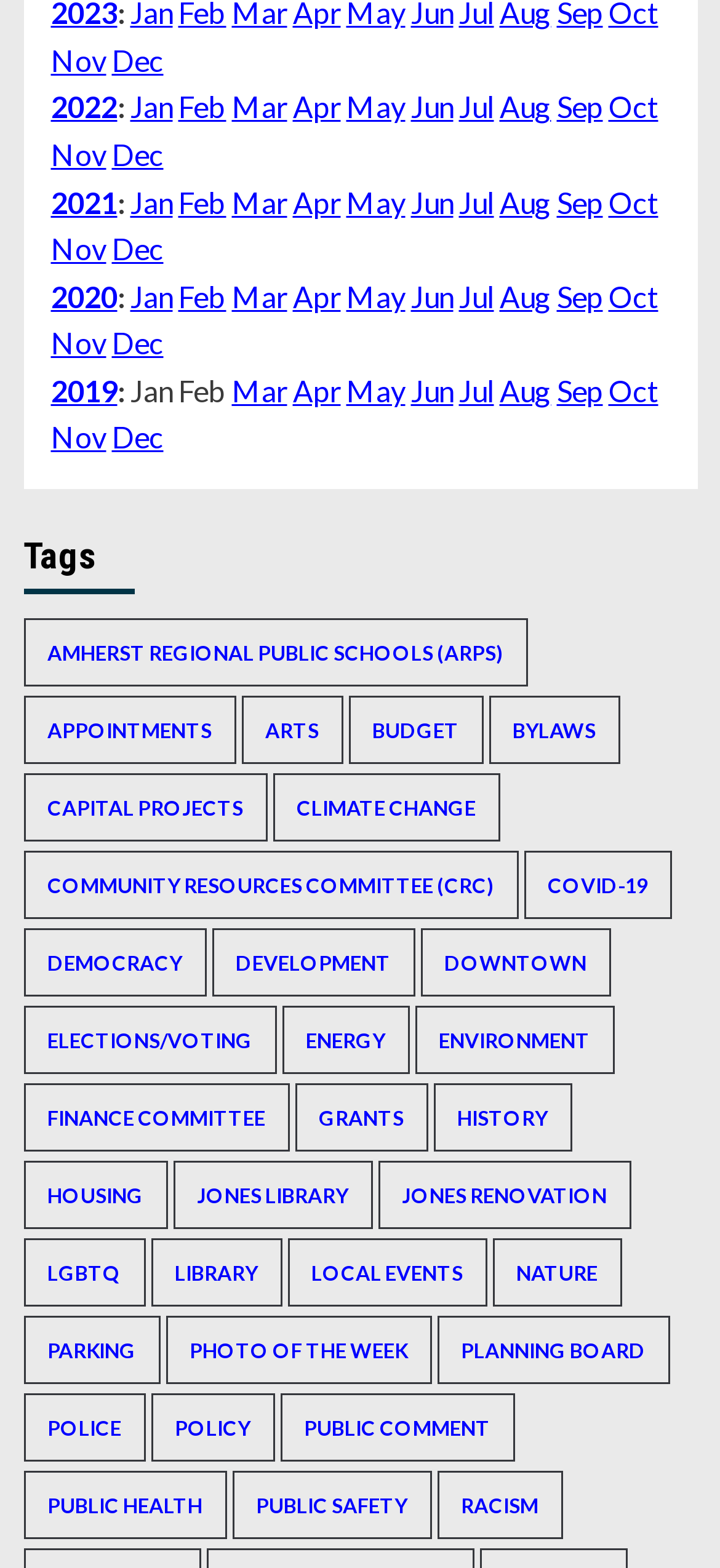Find the bounding box coordinates for the area you need to click to carry out the instruction: "Browse 'capital projects' items". The coordinates should be four float numbers between 0 and 1, indicated as [left, top, right, bottom].

[0.032, 0.493, 0.371, 0.537]